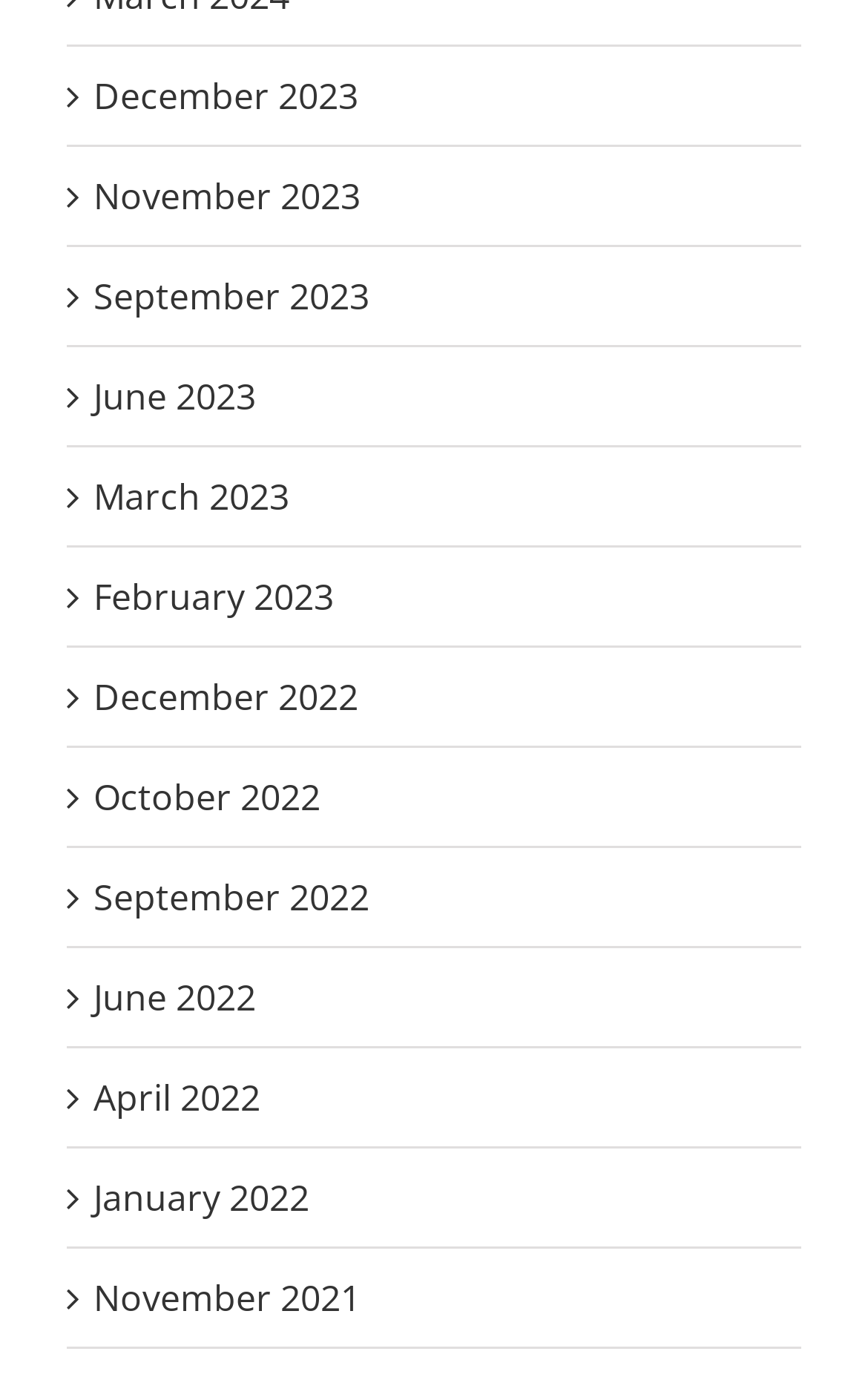Locate the bounding box of the UI element described in the following text: "June 2023".

[0.108, 0.27, 0.295, 0.305]